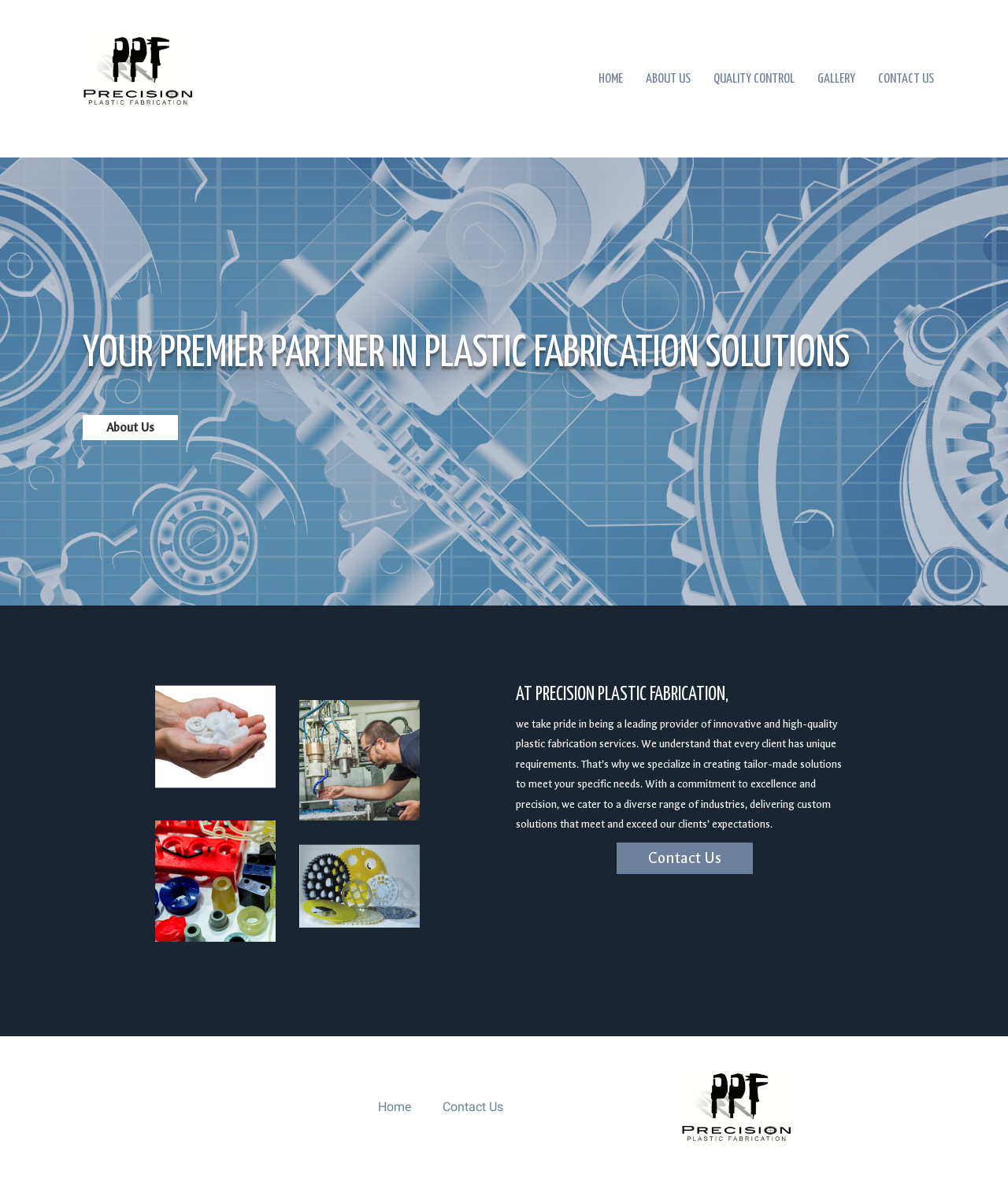Highlight the bounding box coordinates of the element you need to click to perform the following instruction: "Contact the company."

[0.611, 0.715, 0.747, 0.742]